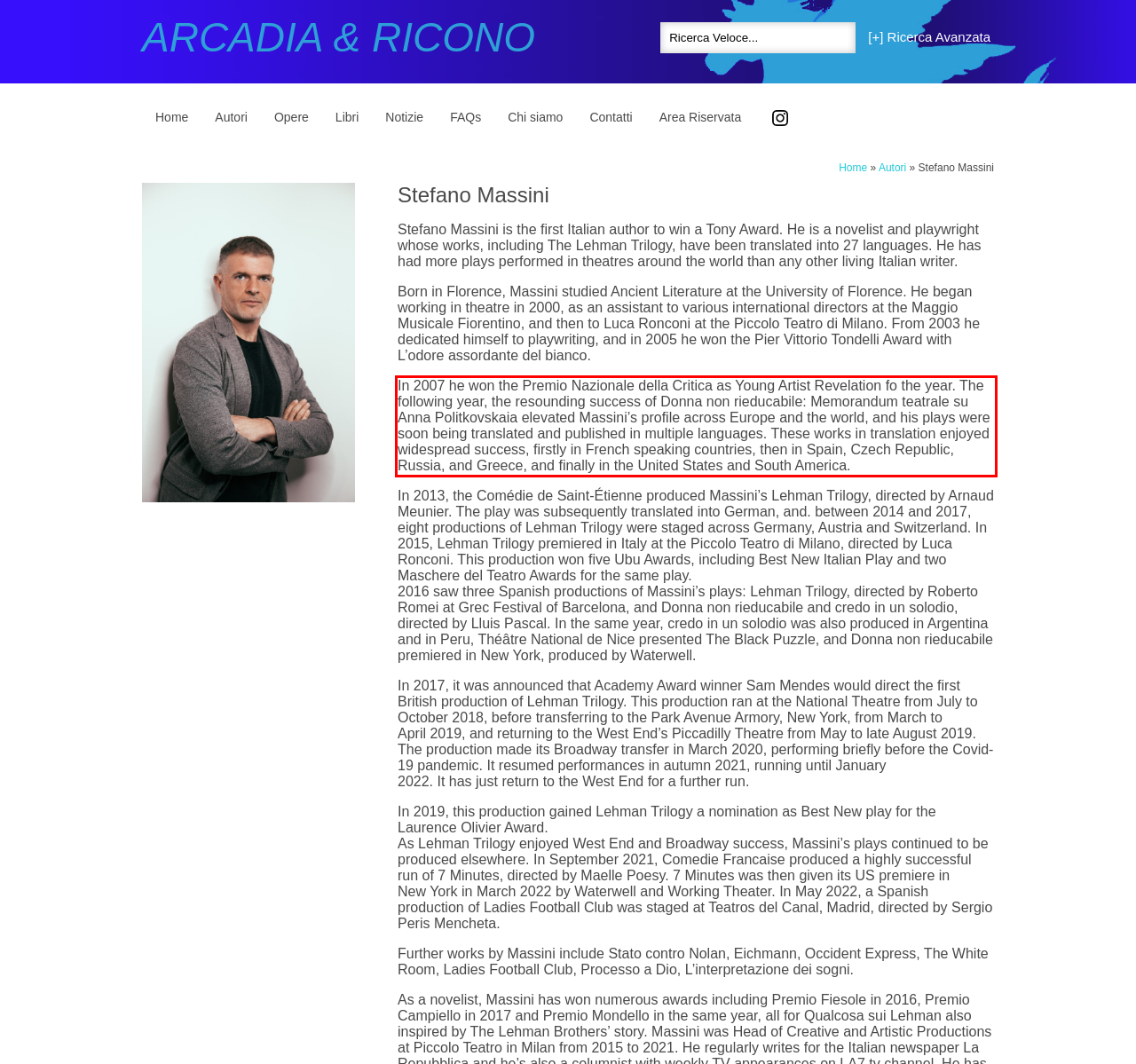Extract and provide the text found inside the red rectangle in the screenshot of the webpage.

In 2007 he won the Premio Nazionale della Critica as Young Artist Revelation fo the year. The following year, the resounding success of Donna non rieducabile: Memorandum teatrale su Anna Politkovskaia elevated Massini’s profile across Europe and the world, and his plays were soon being translated and published in multiple languages. These works in translation enjoyed widespread success, firstly in French speaking countries, then in Spain, Czech Republic, Russia, and Greece, and finally in the United States and South America.